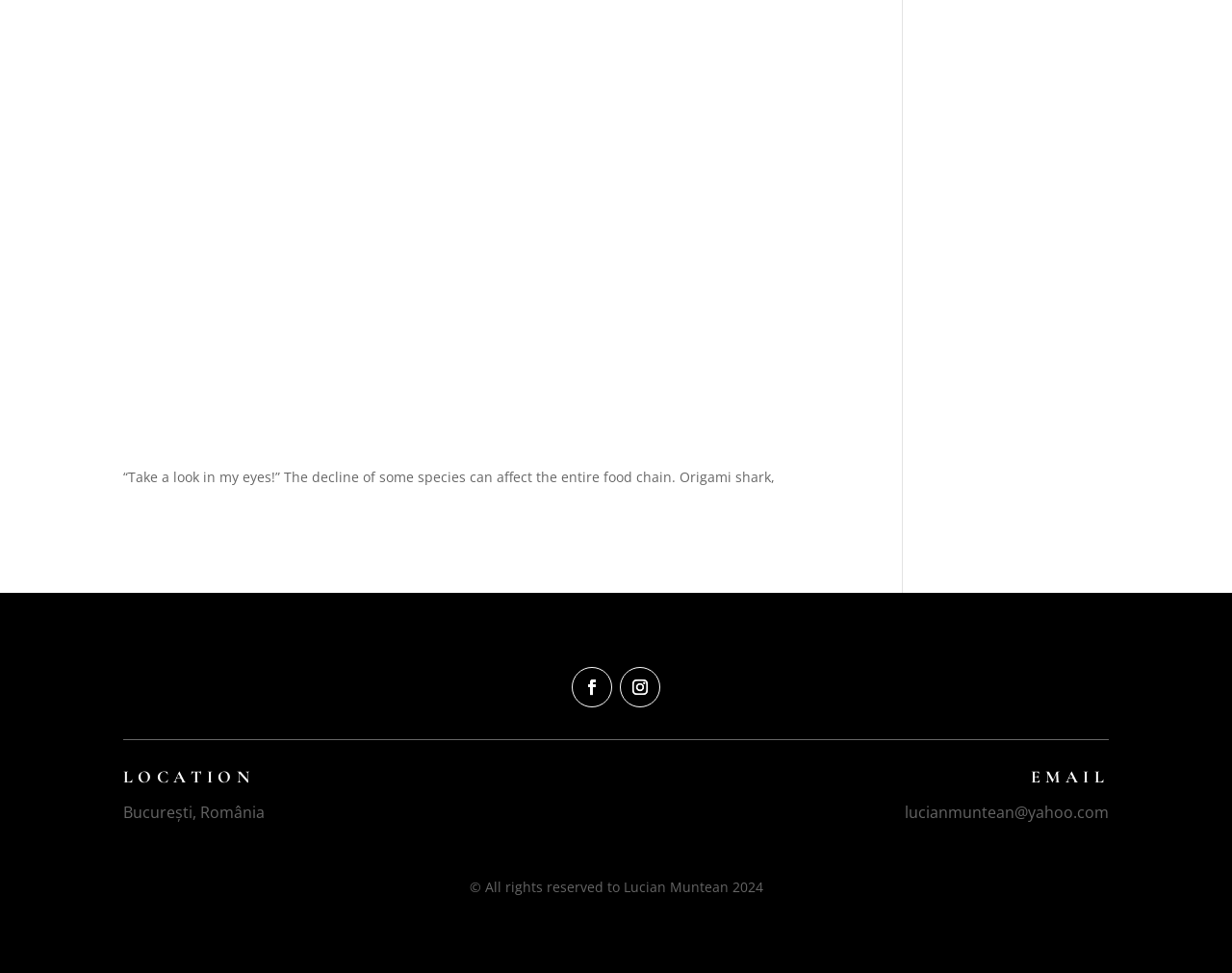What is the email address provided on the webpage?
Answer with a single word or phrase, using the screenshot for reference.

lucianmuntean@yahoo.com